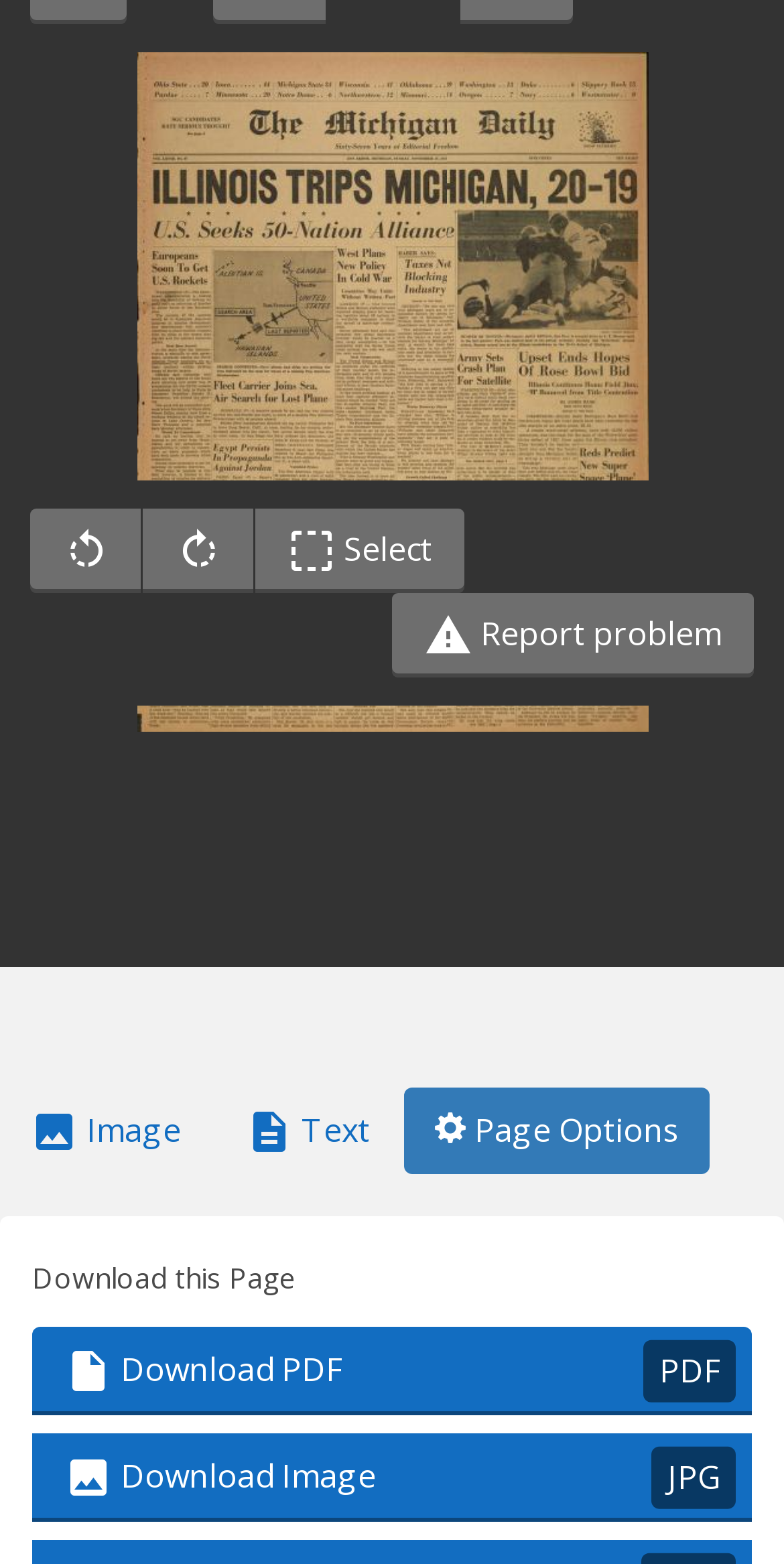Determine the bounding box coordinates (top-left x, top-left y, bottom-right x, bottom-right y) of the UI element described in the following text: Rotate Right

[0.179, 0.325, 0.326, 0.379]